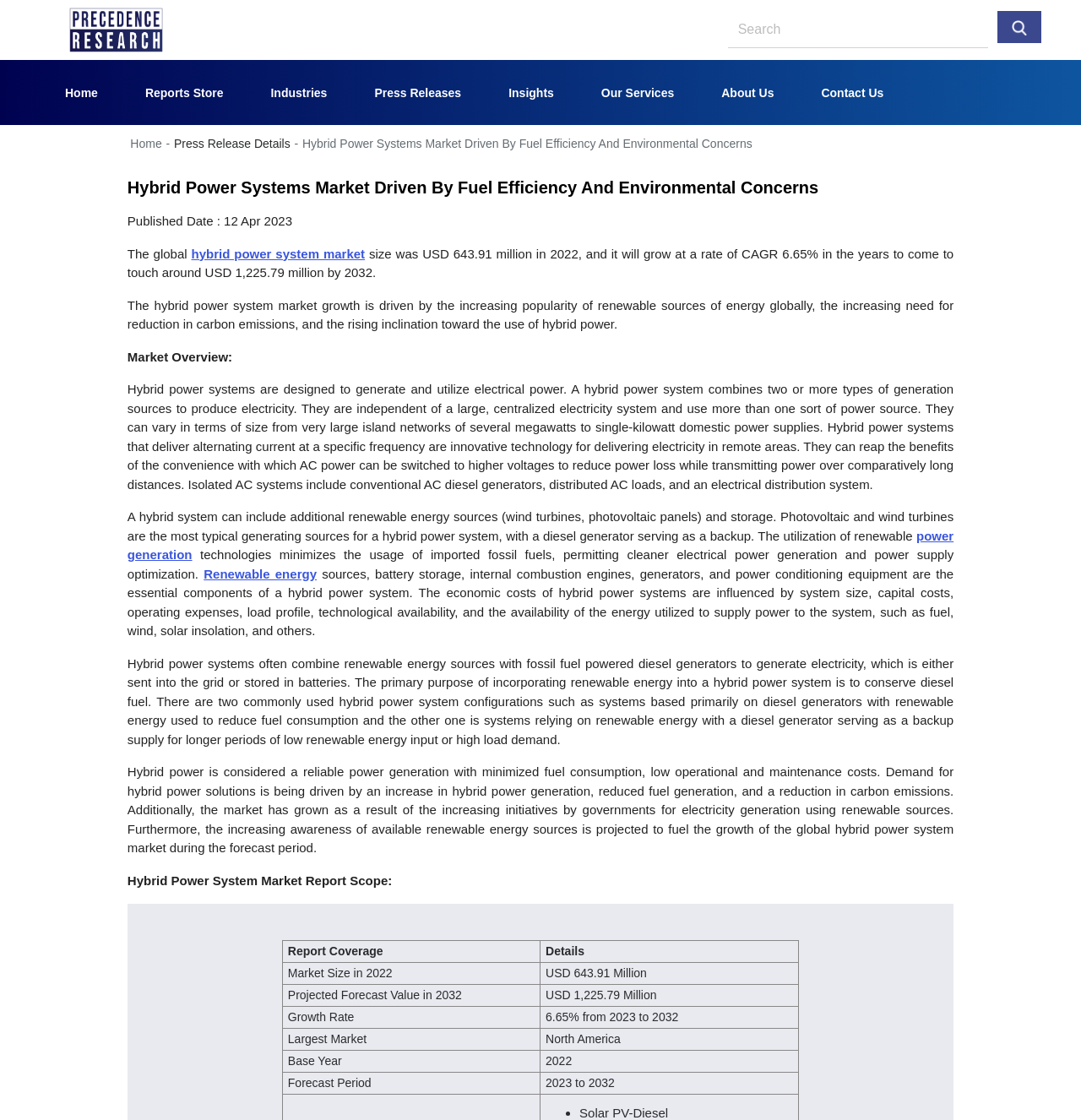Determine the bounding box coordinates of the UI element described by: "hybrid power system market".

[0.177, 0.22, 0.338, 0.233]